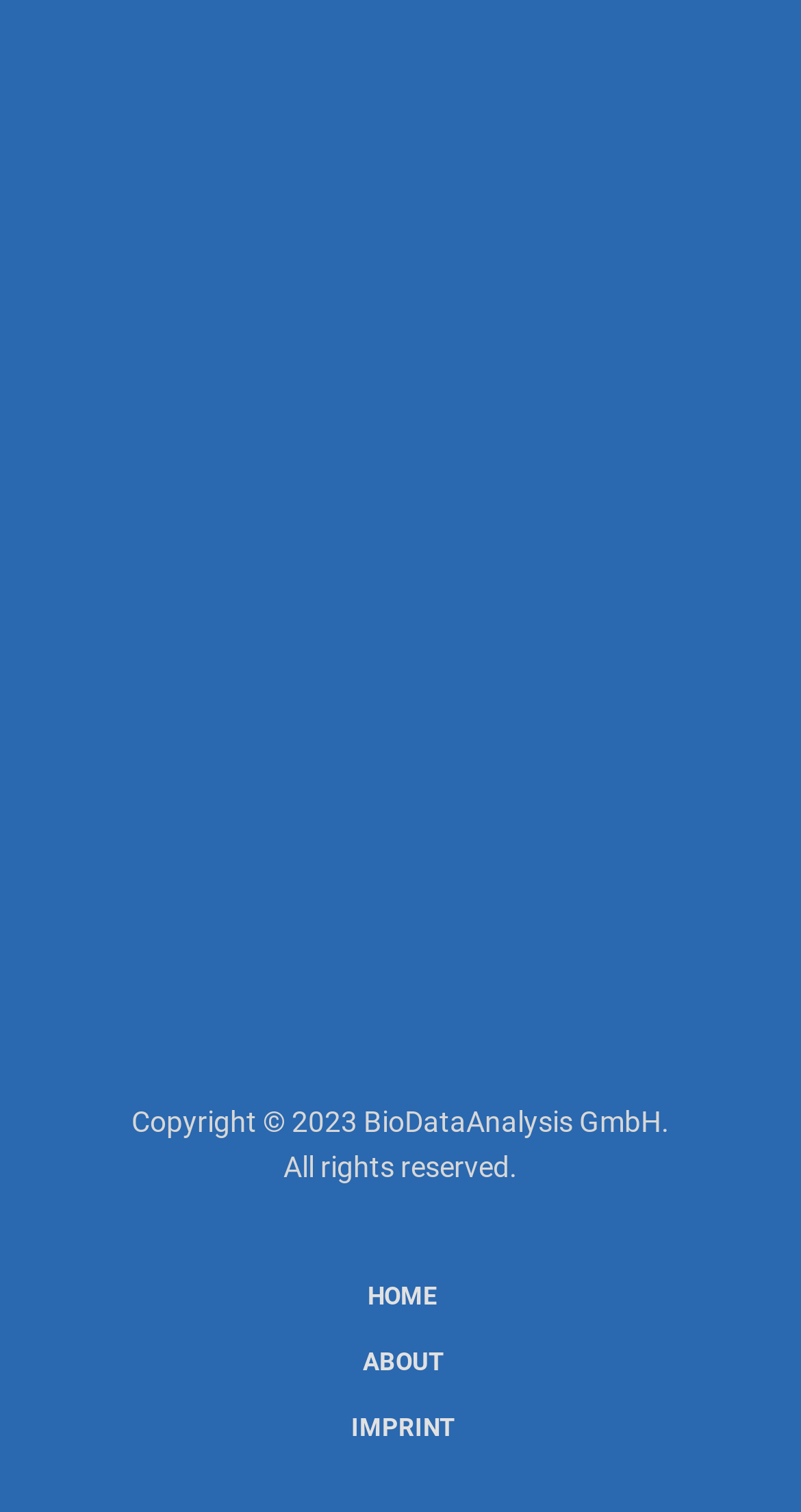Locate the UI element described by Home and provide its bounding box coordinates. Use the format (top-left x, top-left y, bottom-right x, bottom-right y) with all values as floating point numbers between 0 and 1.

[0.044, 0.404, 0.962, 0.453]